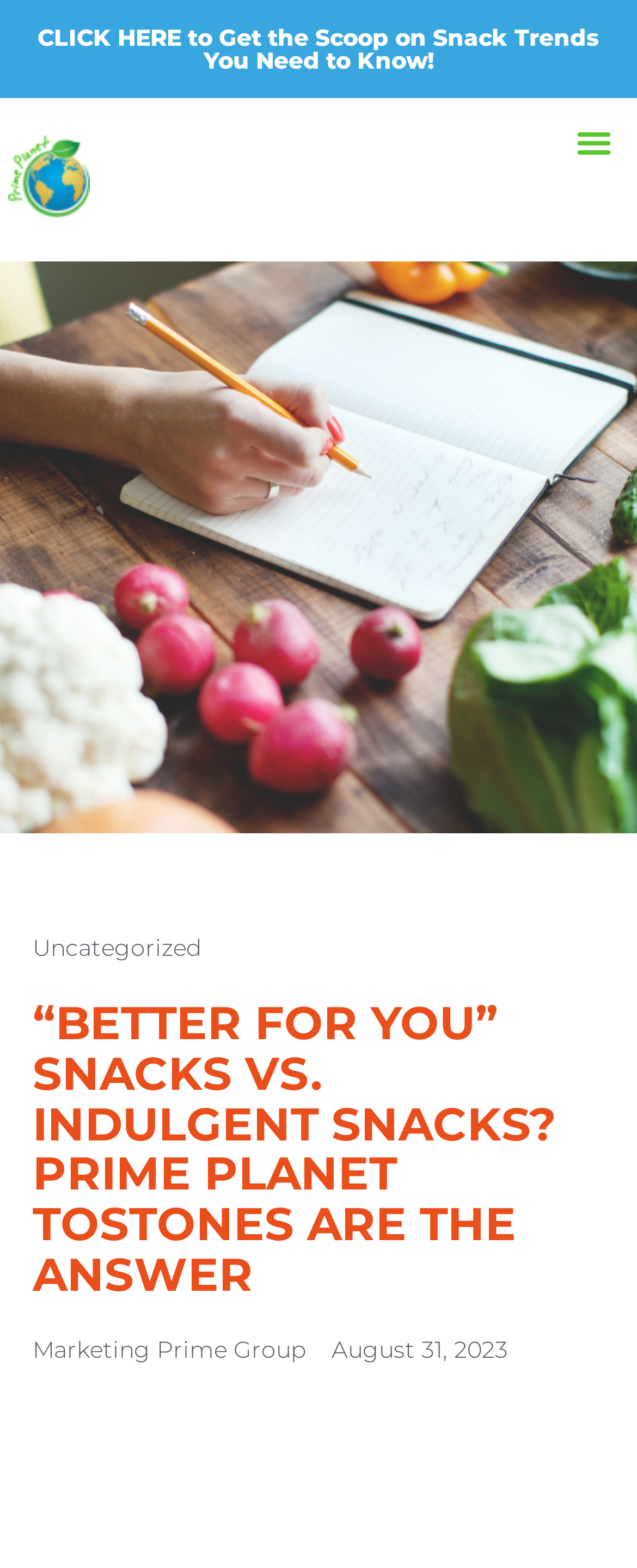For the following element description, predict the bounding box coordinates in the format (top-left x, top-left y, bottom-right x, bottom-right y). All values should be floating point numbers between 0 and 1. Description: Marketing Prime Group

[0.051, 0.85, 0.479, 0.872]